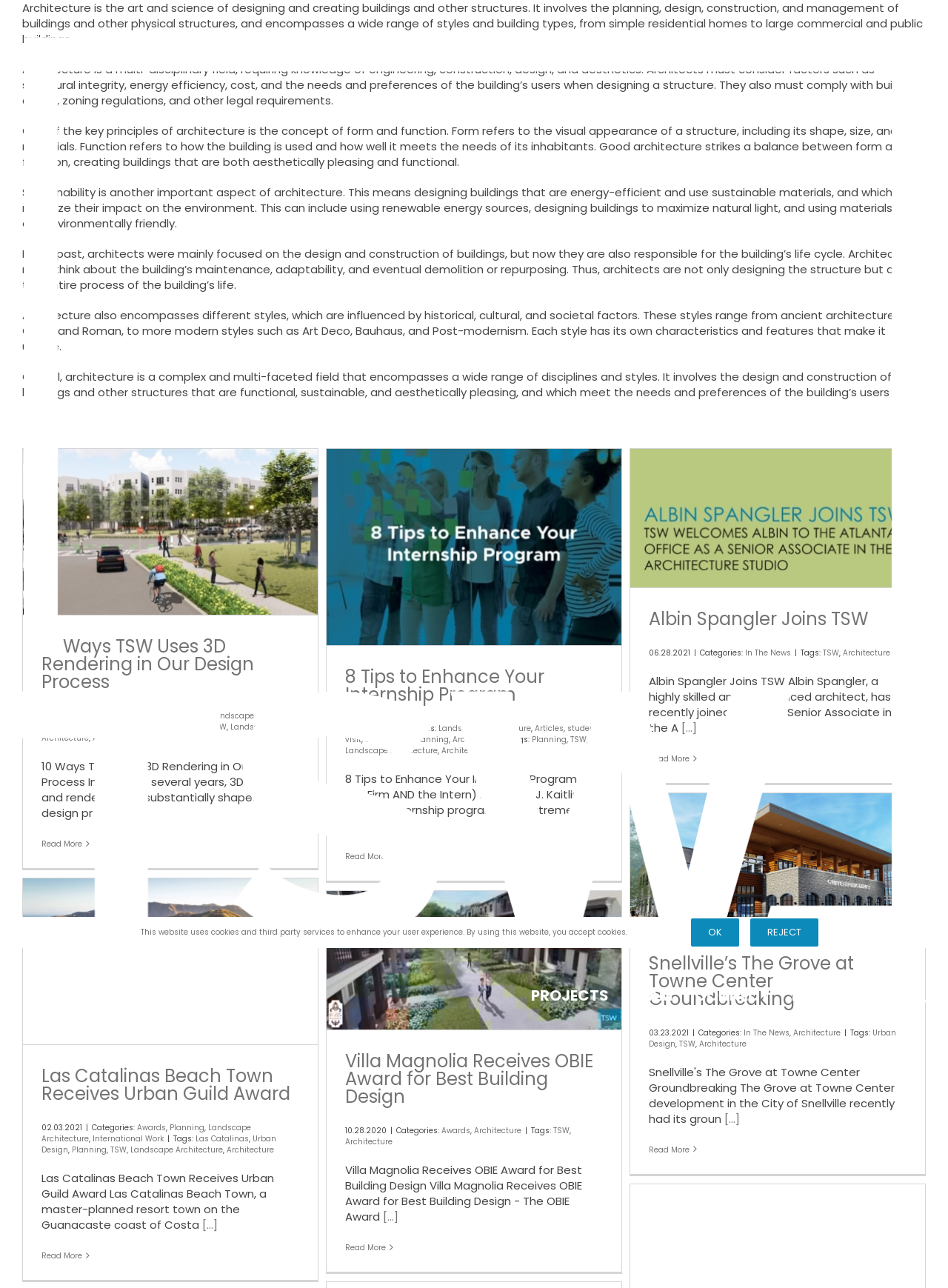What type of field does TSW encompass?
Please provide a full and detailed response to the question.

Based on the webpage content, TSW is a company that encompasses architecture, planning, and landscape architecture, which is evident from the various articles and descriptions on the webpage.